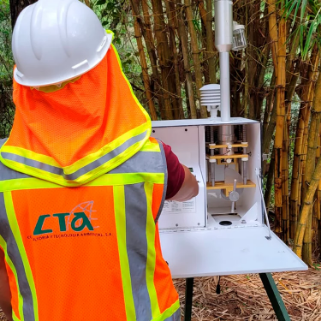Describe thoroughly the contents of the image.

In the image, a technician wearing a vibrant orange safety vest and a white hard hat is carefully operating environmental measurement equipment set against a backdrop of bamboo foliage. The equipment appears to be housed in a white enclosure, showcasing a complex setup for conducting precise environmental analyses. The technician is focused on managing the intricate apparatus, underscoring the commitment to reliability and accuracy in environmental measurements, which is a service emphasized by the organization, CTA. The lush greenery surrounding the scene highlights the natural setting in which these critical measurements are being taken, reflecting the intersection of technology and nature in the pursuit of environmental excellence.